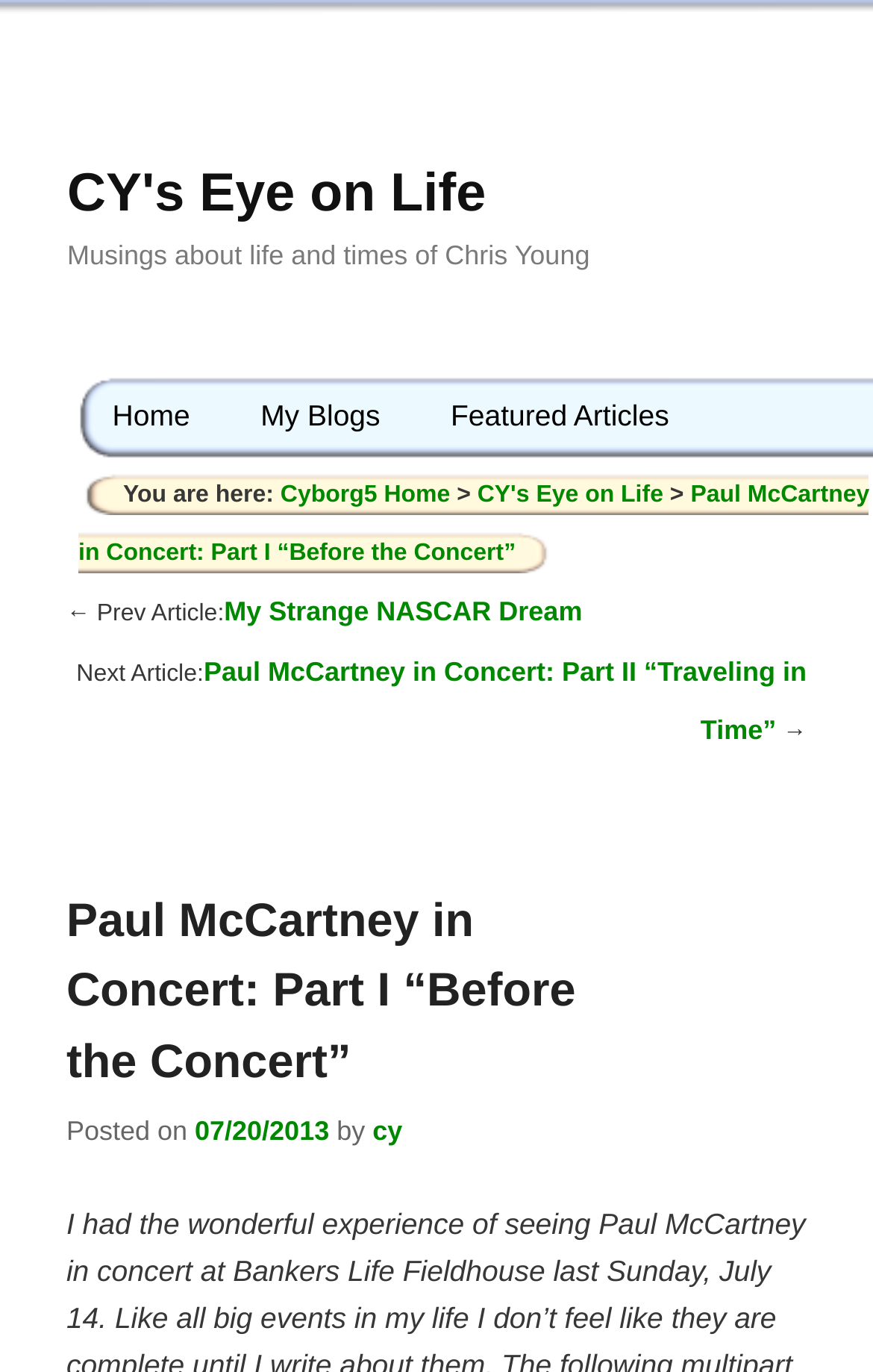Locate the bounding box coordinates of the area you need to click to fulfill this instruction: 'go to home page'. The coordinates must be in the form of four float numbers ranging from 0 to 1: [left, top, right, bottom].

[0.088, 0.275, 0.258, 0.332]